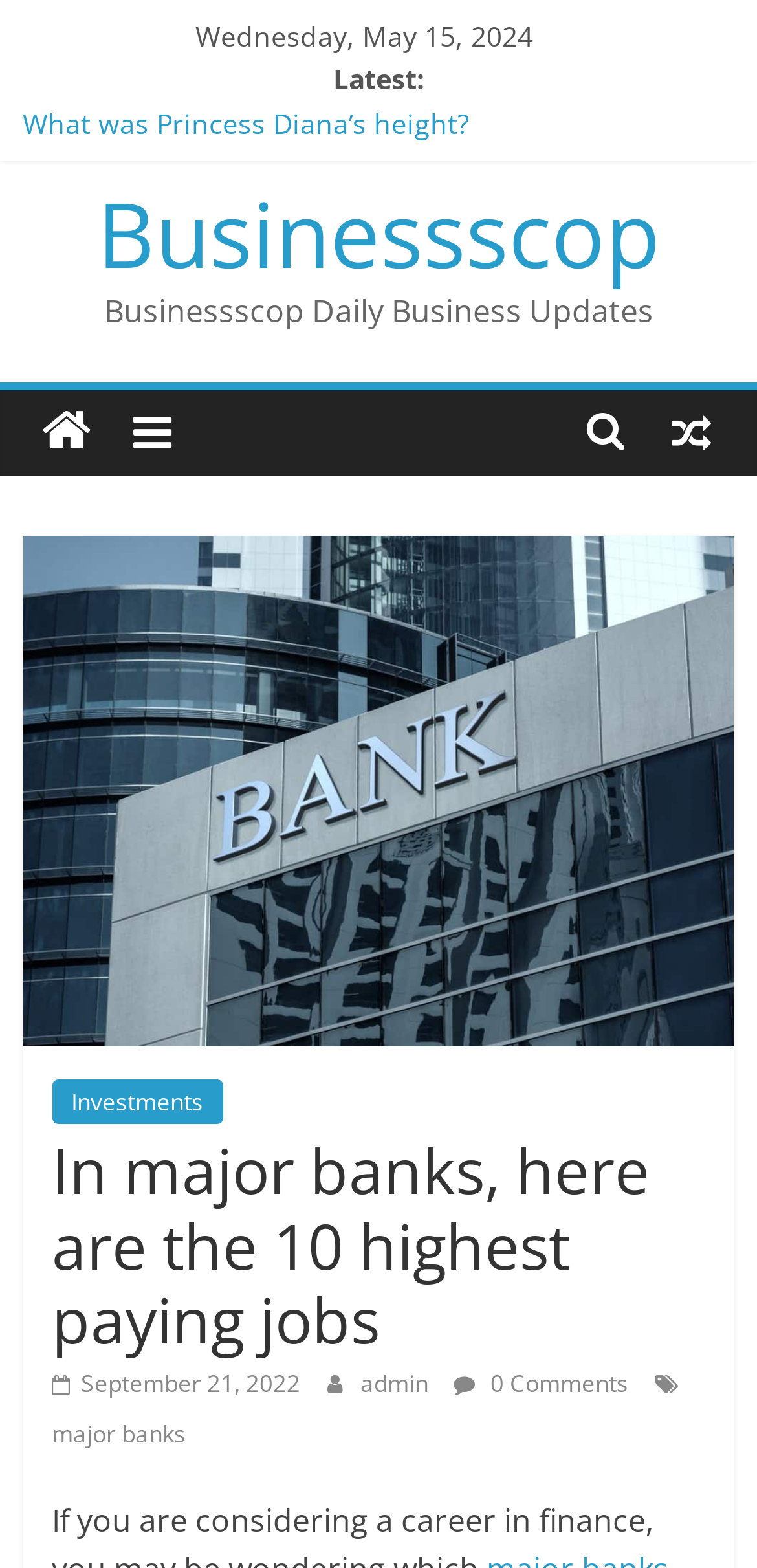Provide an in-depth caption for the webpage.

The webpage appears to be an article from Businessscop, a business news website. At the top, there is a date displayed as "Wednesday, May 15, 2024". Below the date, there are several links to other articles, including "The elite 800 wireless from Turtle Beach", "What was Princess Diana’s height?", and "Enhancing Workplace Productivity: Understanding the Psychology Behind Office Pods". 

To the right of these links, there is a heading "Businessscop" with a link to the website's homepage. Below the heading, there is a subtitle "Businessscop Daily Business Updates". 

On the left side of the page, there are two icons, one representing a search function and the other representing a bell. 

Below these elements, there is a large image related to "major banks". To the right of the image, there are two links: "Investments" and a blank link. 

The main article's title is "In major banks, here are the 10 highest paying jobs" and is displayed prominently on the page. The article's metadata includes the date "September 21, 2022", and the author "admin". There are also links to leave a comment and view comments, with a count of "0 Comments". Finally, there is another link to "major banks" at the bottom of the page.